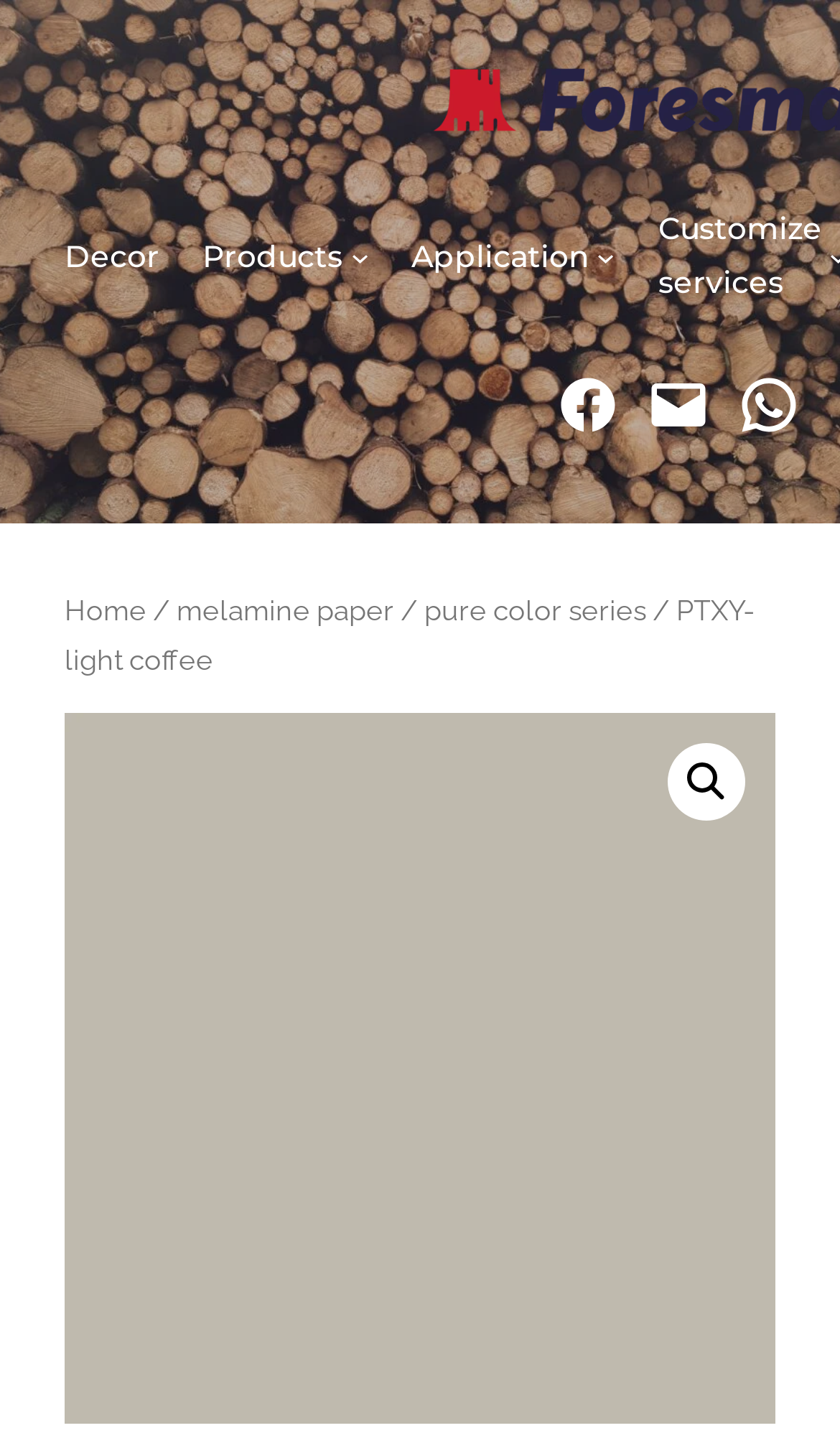Answer in one word or a short phrase: 
How many social media links are there?

3